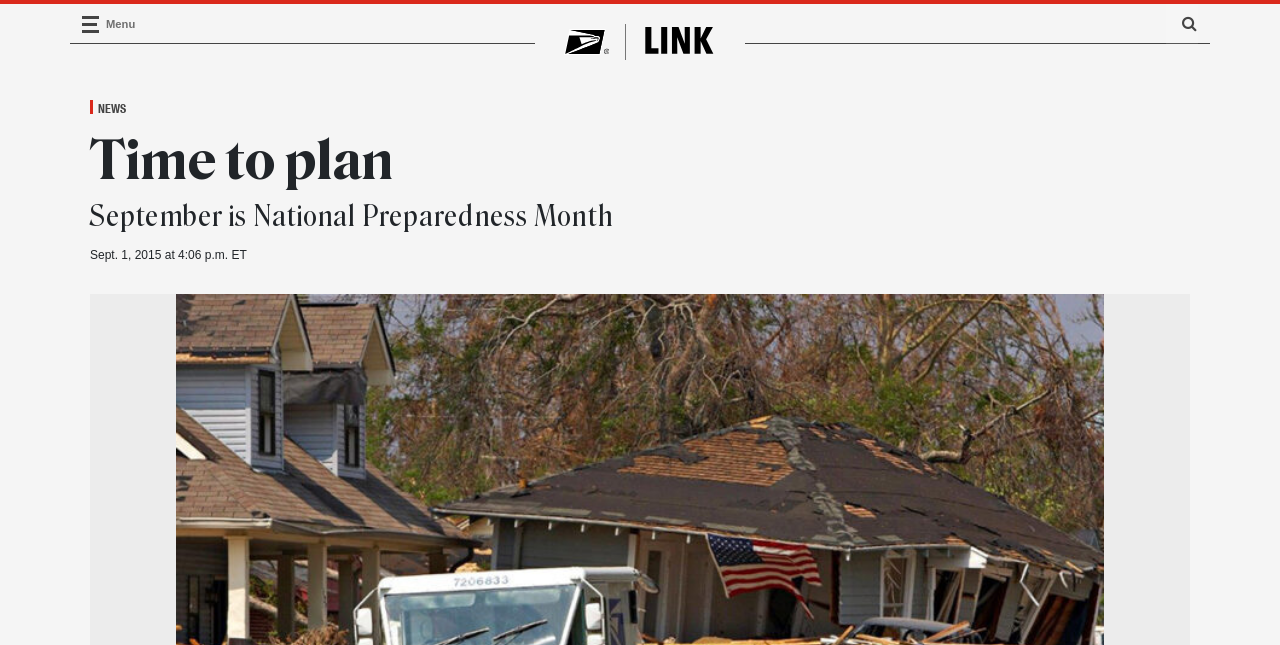What is the purpose of the month?
From the screenshot, provide a brief answer in one word or phrase.

National Preparedness Month